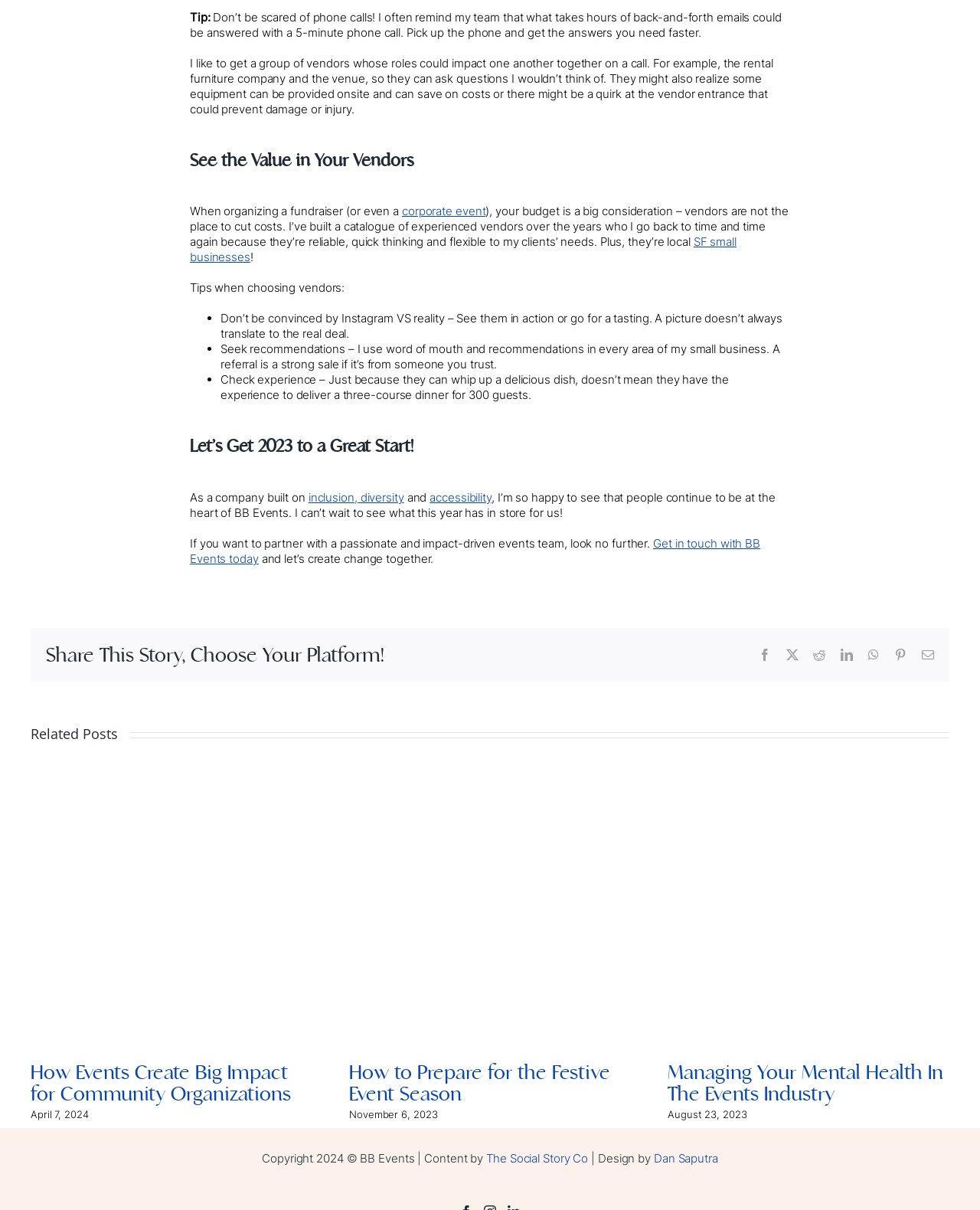What is the theme of the first 'Related Post'?
Craft a detailed and extensive response to the question.

The first 'Related Post' has a heading 'How Events Create Big Impact for Community Organizations', which suggests that the theme of this post is about the impact of events on community organizations.